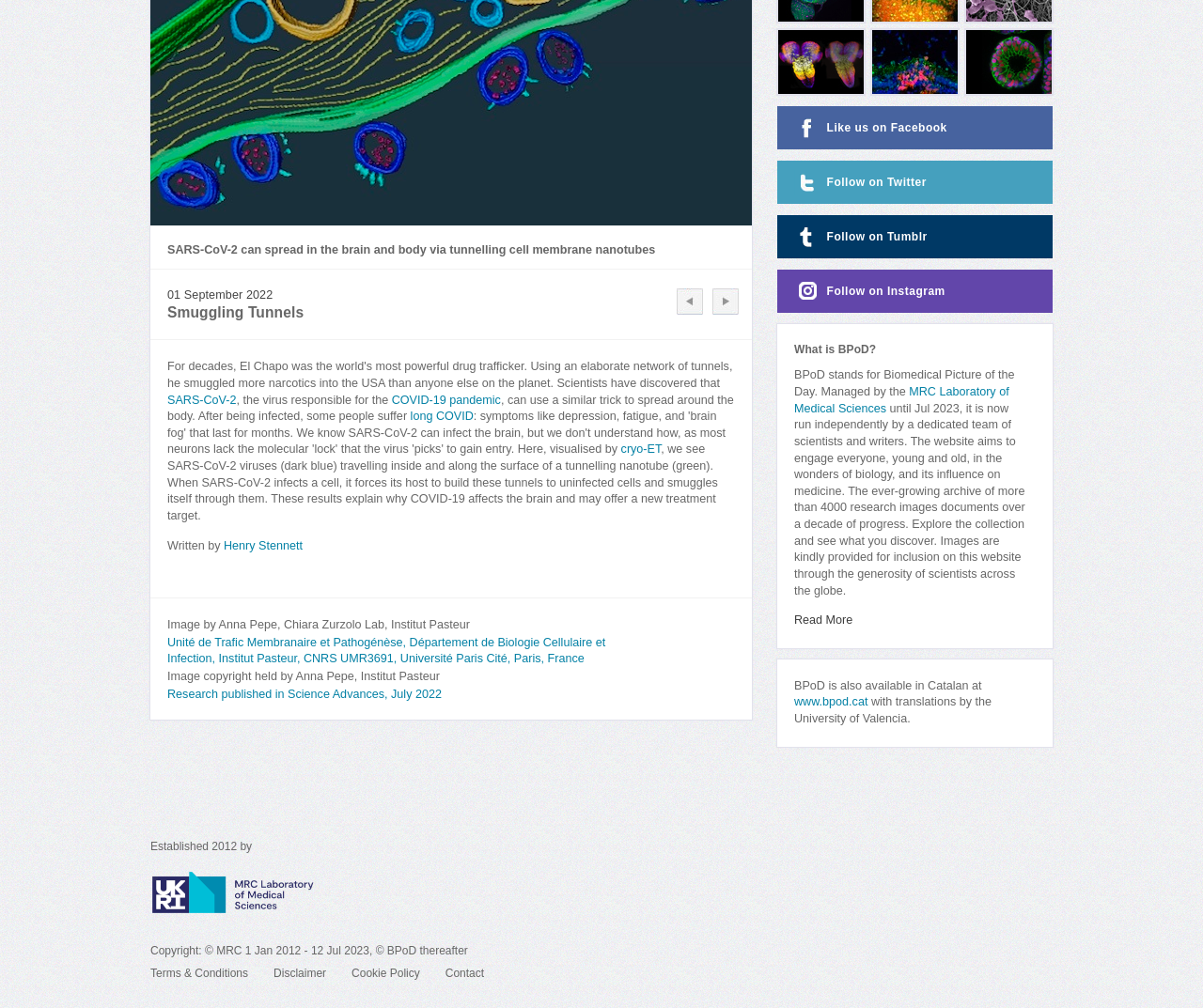Locate the bounding box of the UI element described by: "Contact" in the given webpage screenshot.

[0.37, 0.959, 0.402, 0.972]